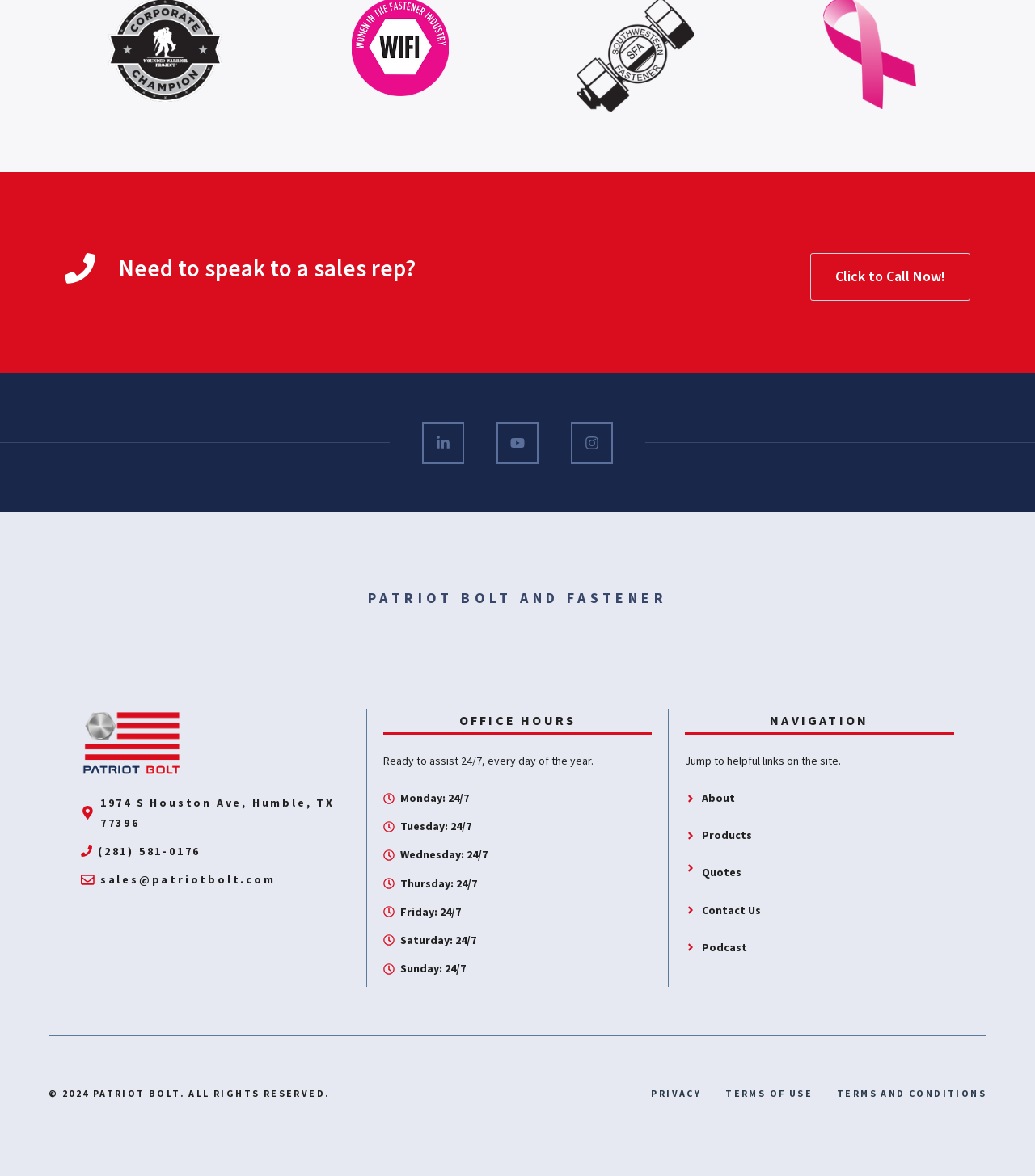Please identify the bounding box coordinates of the element's region that I should click in order to complete the following instruction: "Get a quote from the company". The bounding box coordinates consist of four float numbers between 0 and 1, i.e., [left, top, right, bottom].

[0.678, 0.736, 0.716, 0.748]